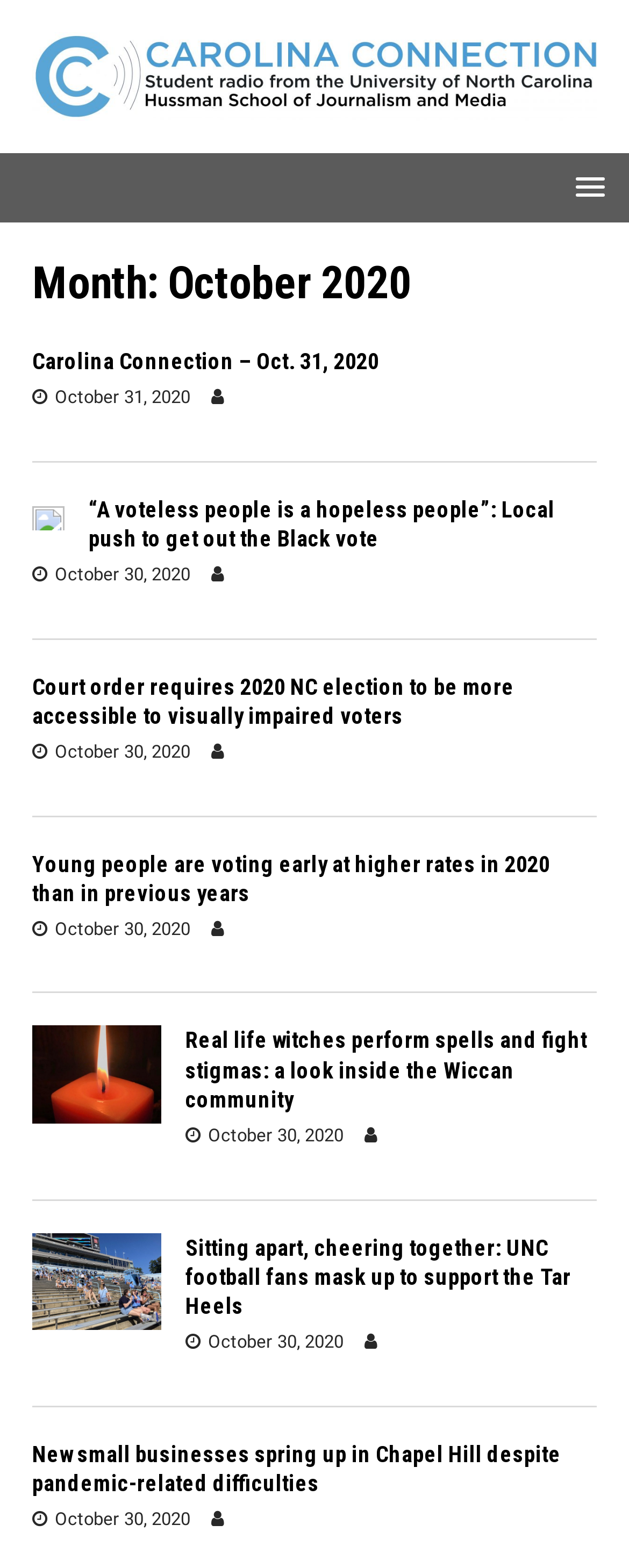Find the bounding box coordinates for the element that must be clicked to complete the instruction: "Read the news 'Court order requires 2020 NC election to be more accessible to visually impaired voters'". The coordinates should be four float numbers between 0 and 1, indicated as [left, top, right, bottom].

[0.051, 0.429, 0.818, 0.464]